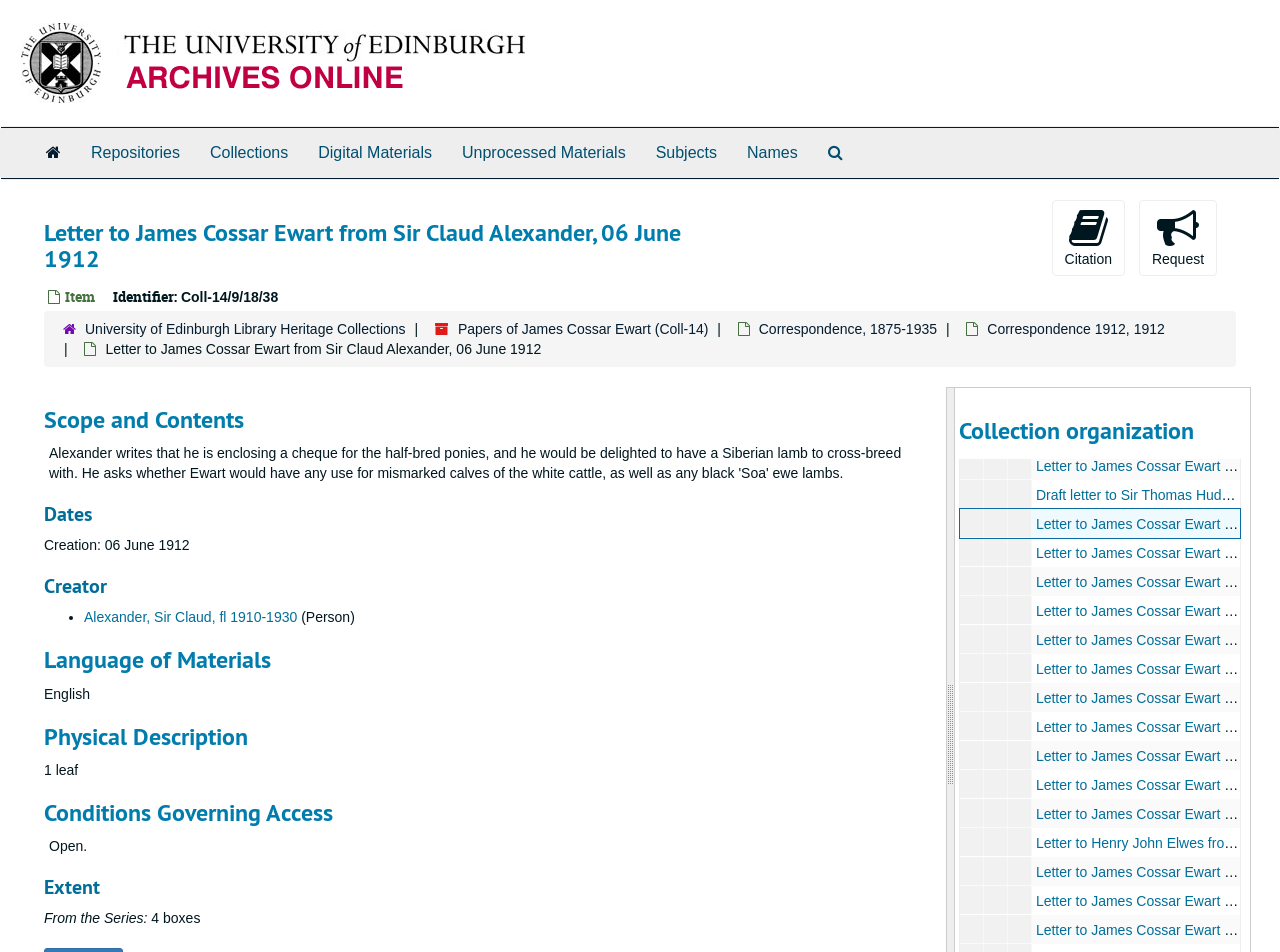Identify the bounding box for the UI element described as: "Correspondence 1912, 1912". Ensure the coordinates are four float numbers between 0 and 1, formatted as [left, top, right, bottom].

[0.771, 0.337, 0.91, 0.354]